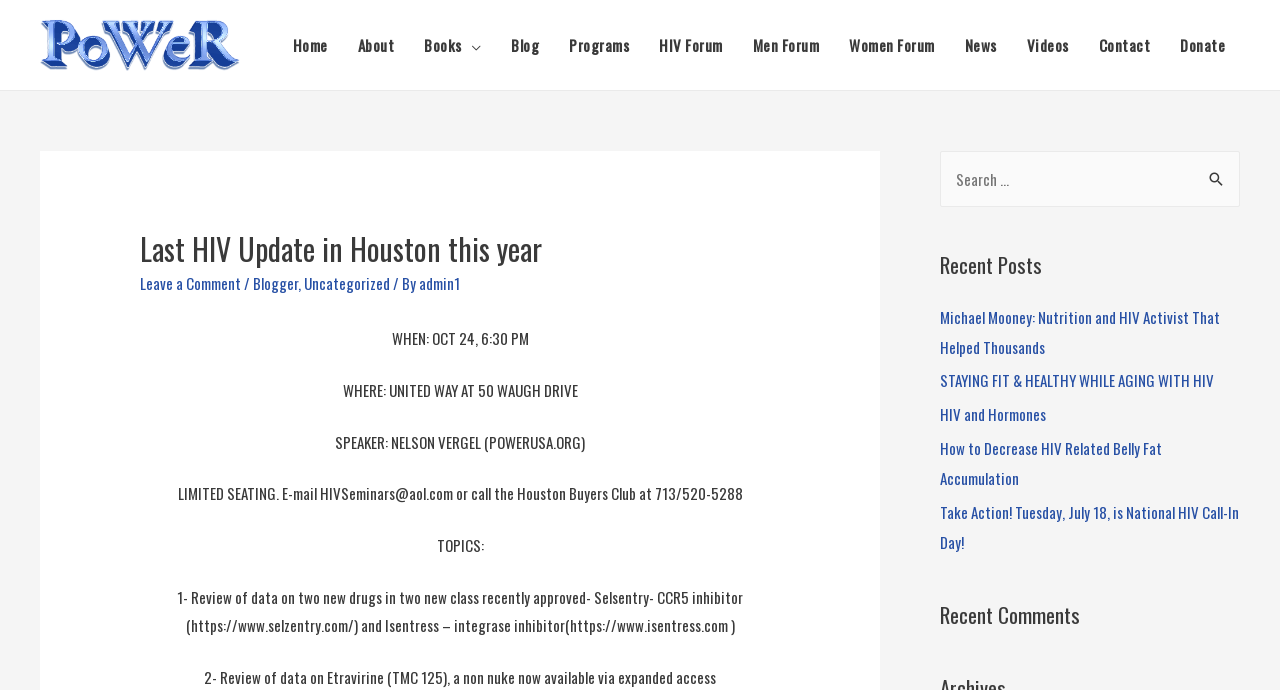Provide your answer in one word or a succinct phrase for the question: 
What is the name of the first recent post?

Michael Mooney: Nutrition and HIV Activist That Helped Thousands